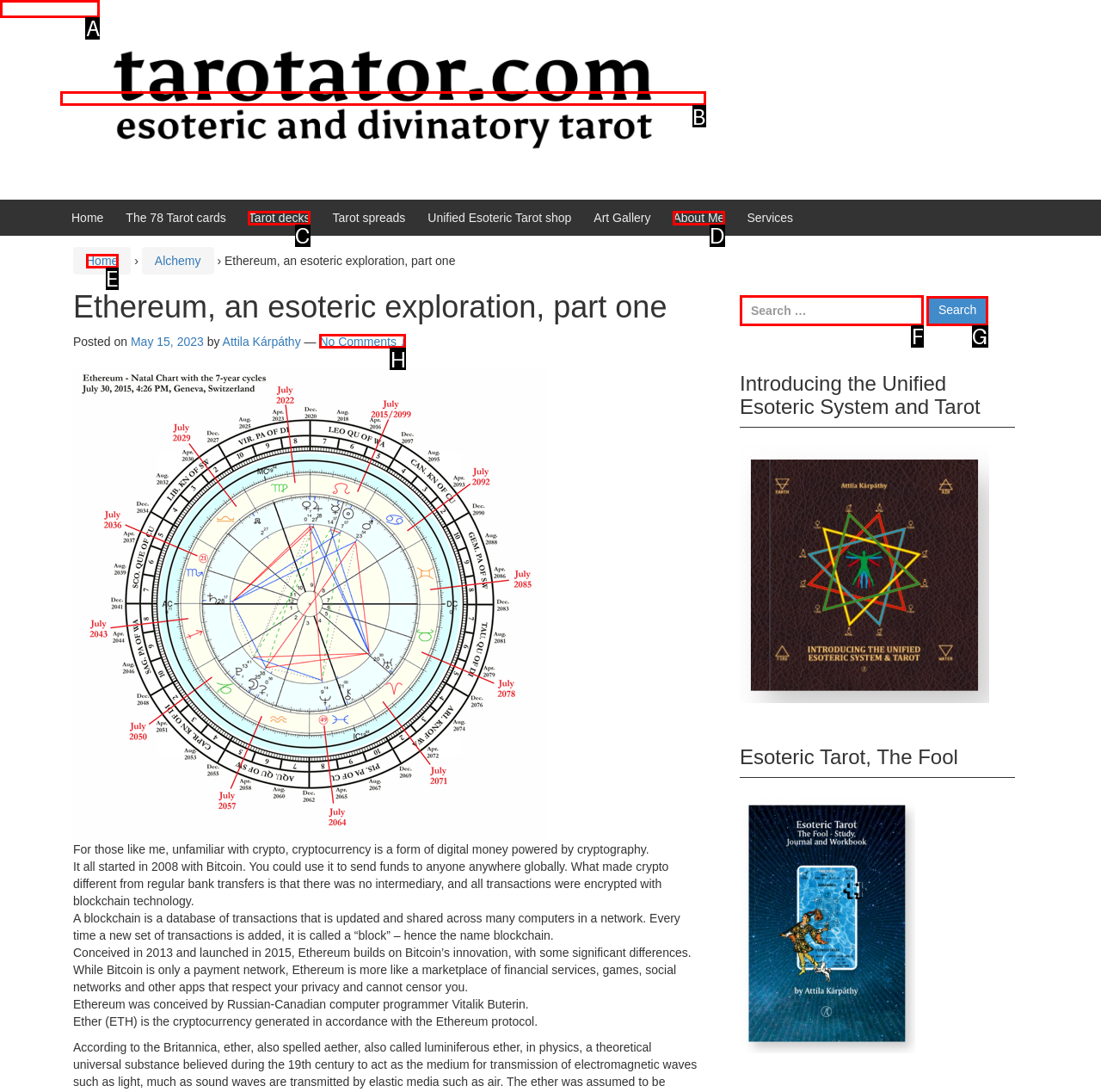Choose the letter that corresponds to the correct button to accomplish the task: Click CONTRIBUTE
Reply with the letter of the correct selection only.

None